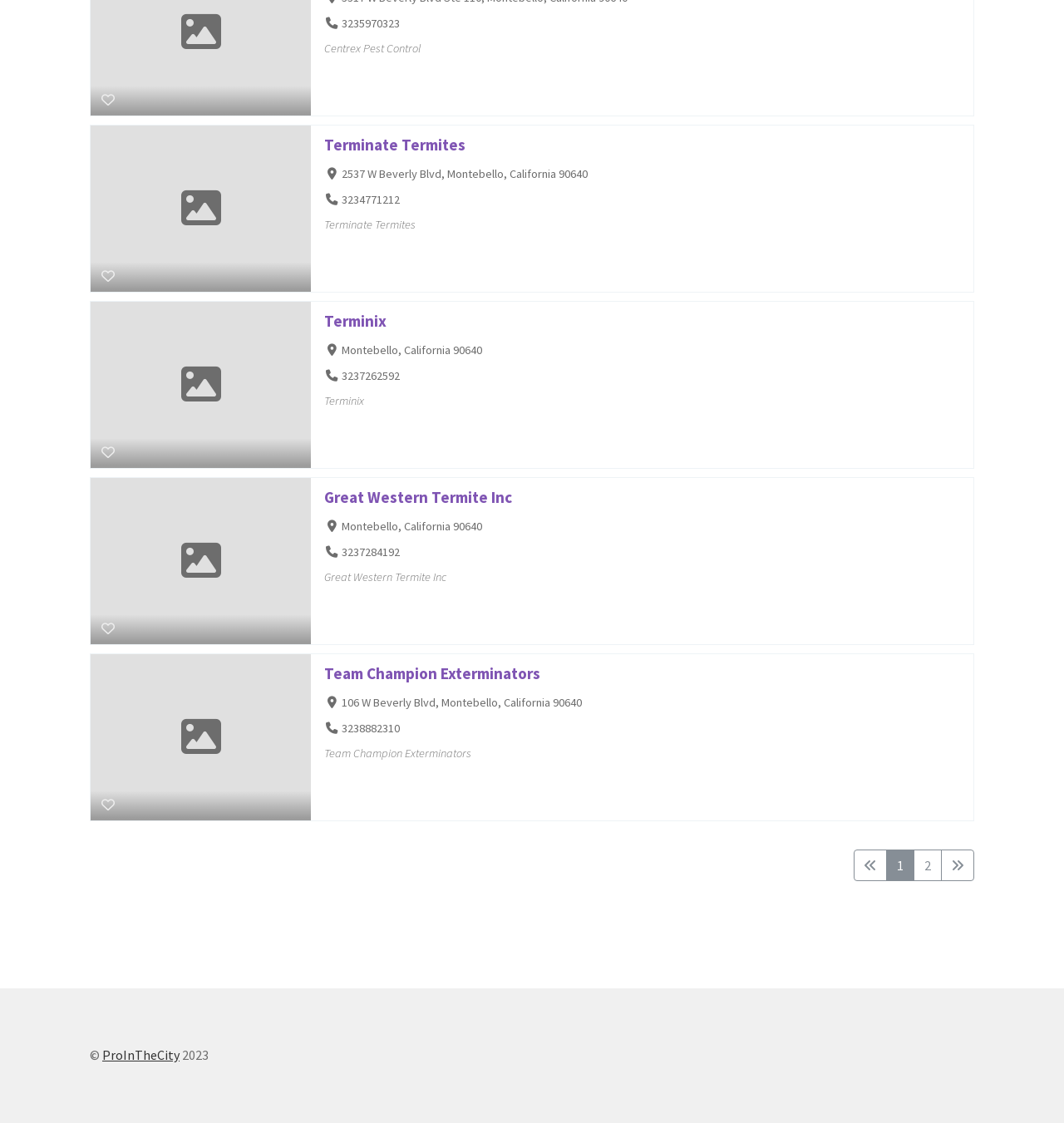What is the phone number of Centrex Pest Control?
Refer to the image and provide a detailed answer to the question.

I found the phone number associated with 'Centrex Pest Control' which is '3235970323'.